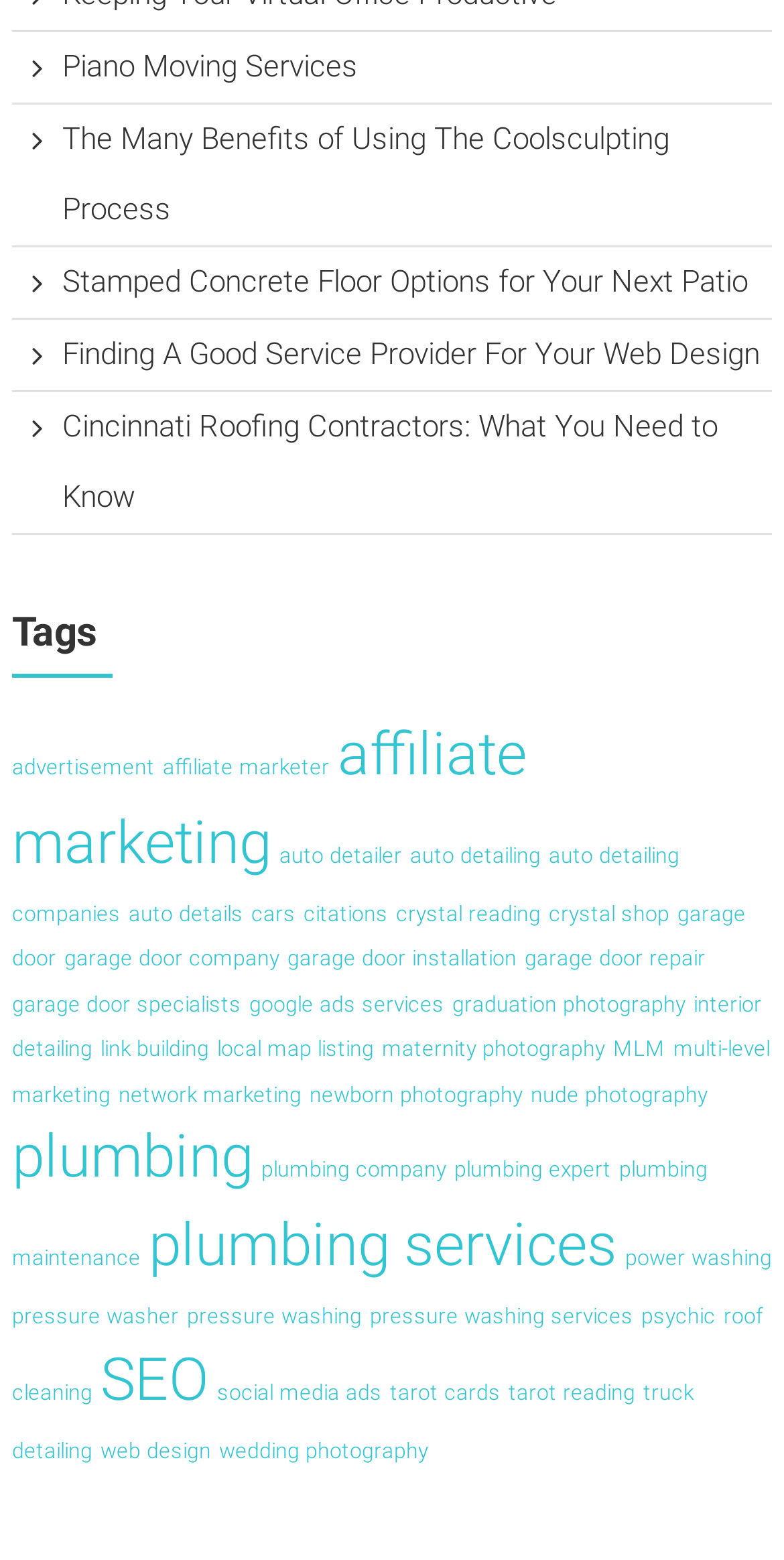Please find the bounding box coordinates of the element that must be clicked to perform the given instruction: "View 'Tags'". The coordinates should be four float numbers from 0 to 1, i.e., [left, top, right, bottom].

[0.015, 0.388, 0.985, 0.437]